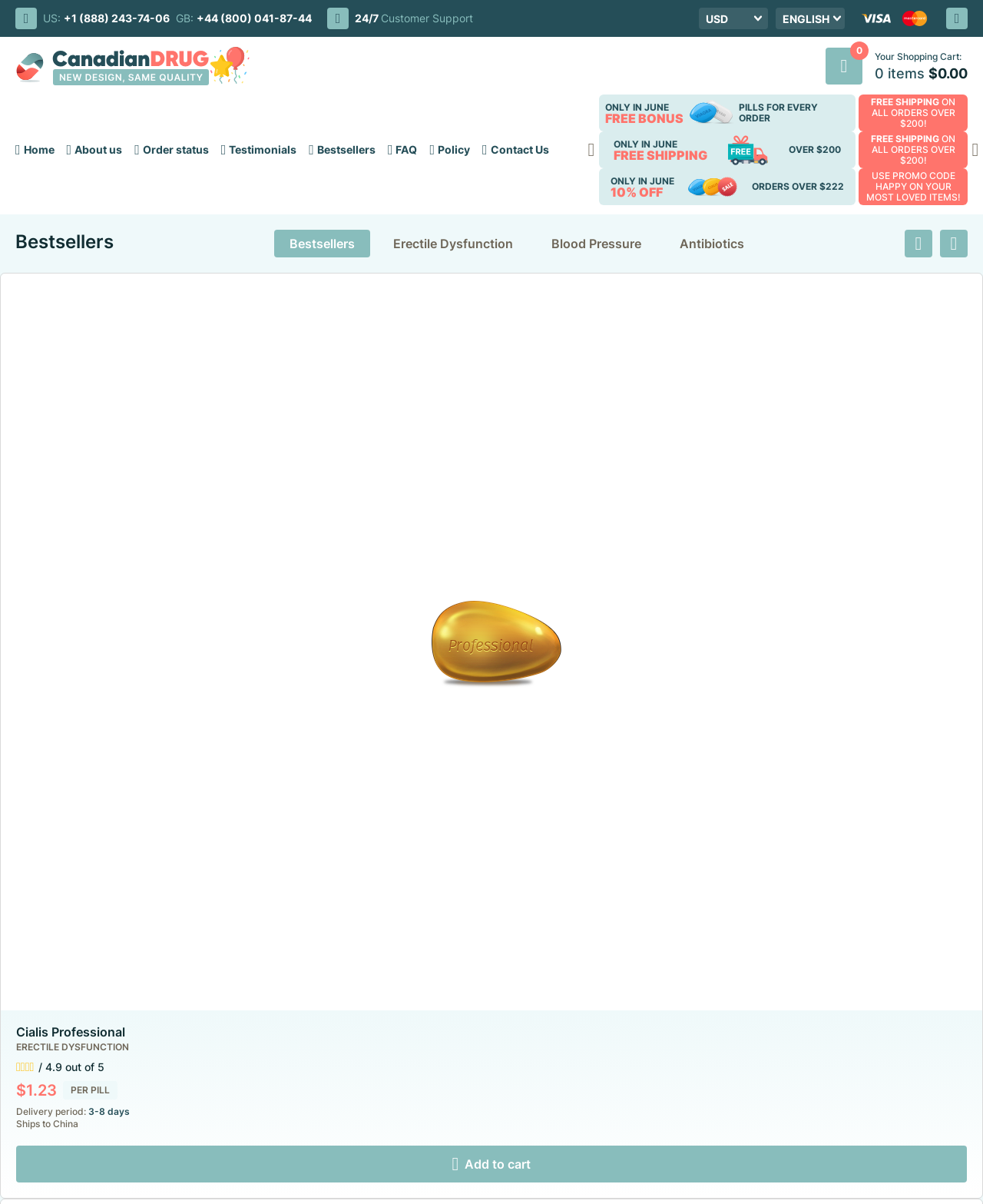Using the element description More projects in Iceland, predict the bounding box coordinates for the UI element. Provide the coordinates in (top-left x, top-left y, bottom-right x, bottom-right y) format with values ranging from 0 to 1.

None